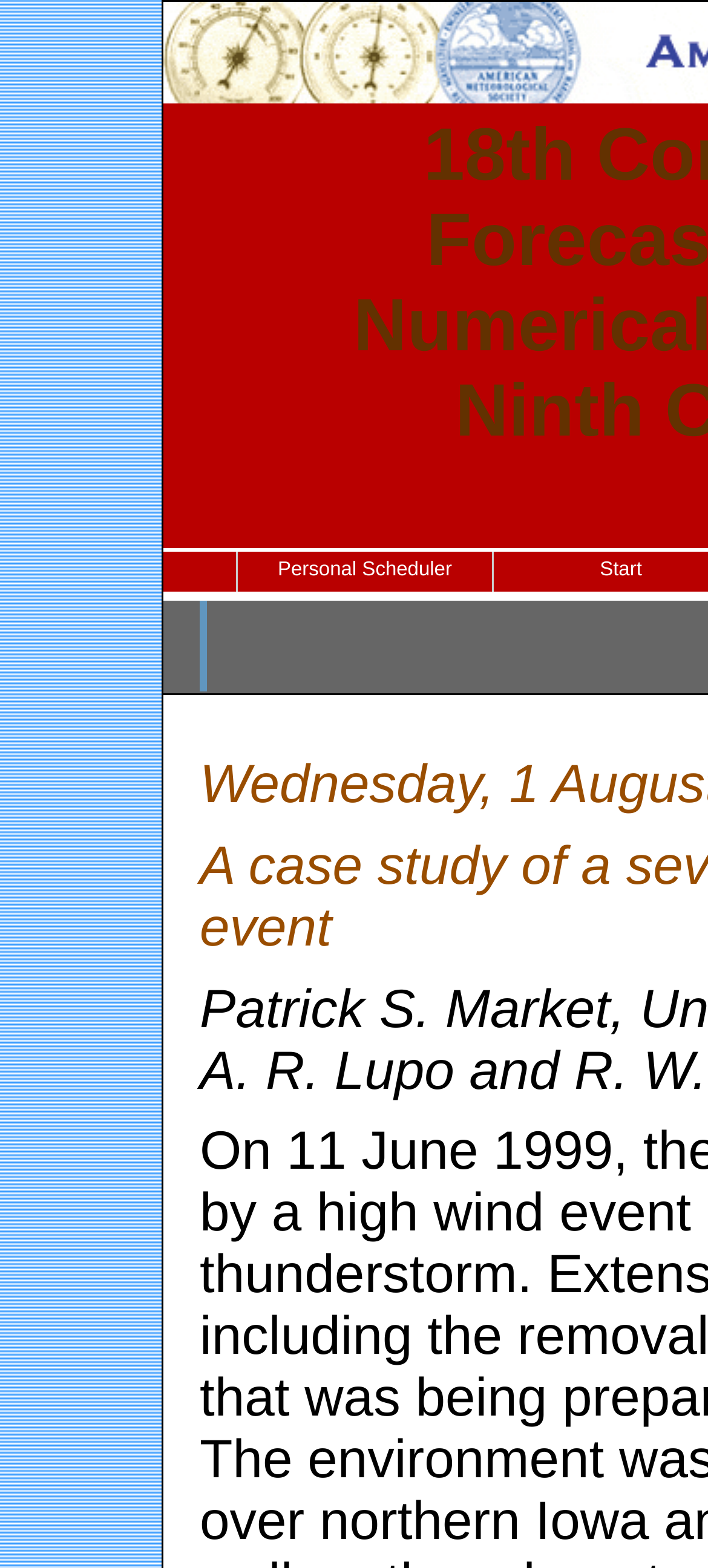Locate the bounding box of the UI element described in the following text: "Personal Scheduler".

[0.336, 0.119, 0.695, 0.145]